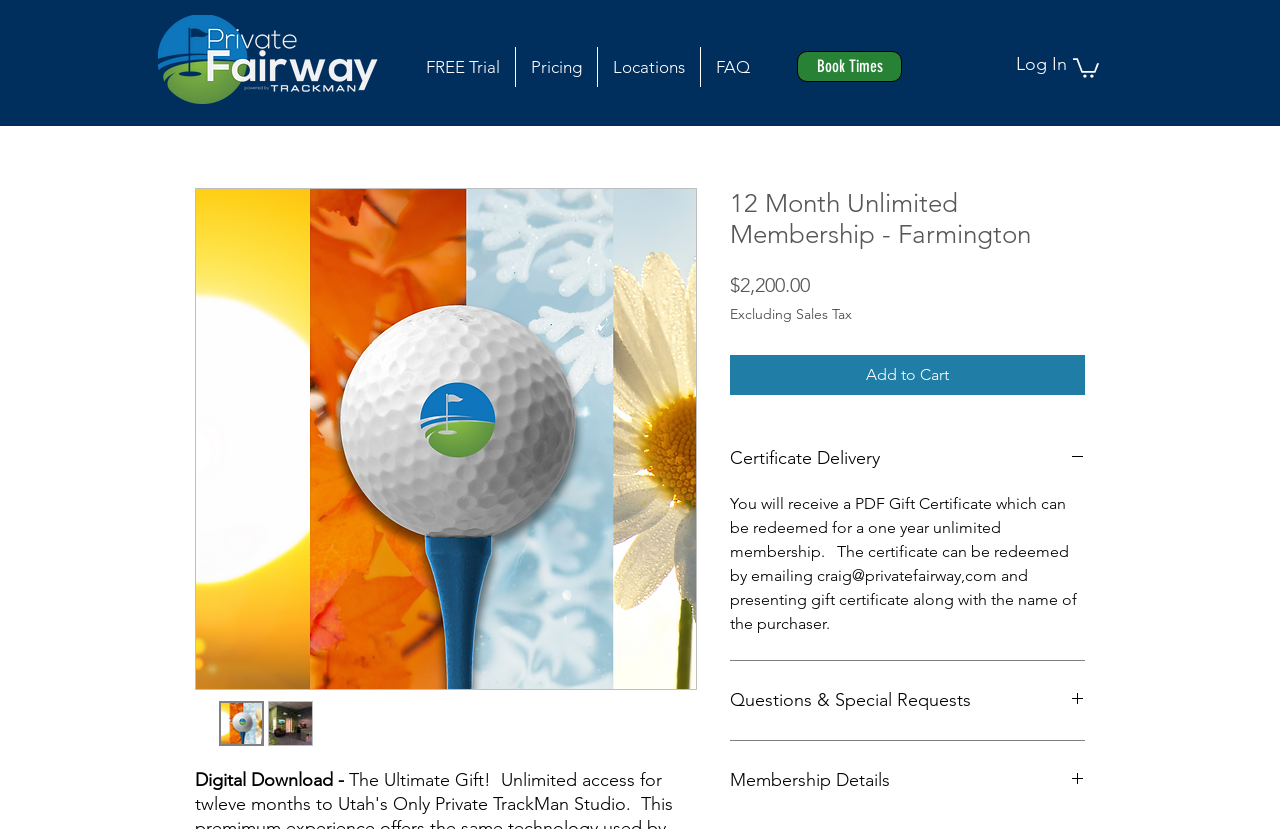Provide the bounding box coordinates in the format (top-left x, top-left y, bottom-right x, bottom-right y). All values are floating point numbers between 0 and 1. Determine the bounding box coordinate of the UI element described as: Certificate Delivery

[0.57, 0.535, 0.848, 0.573]